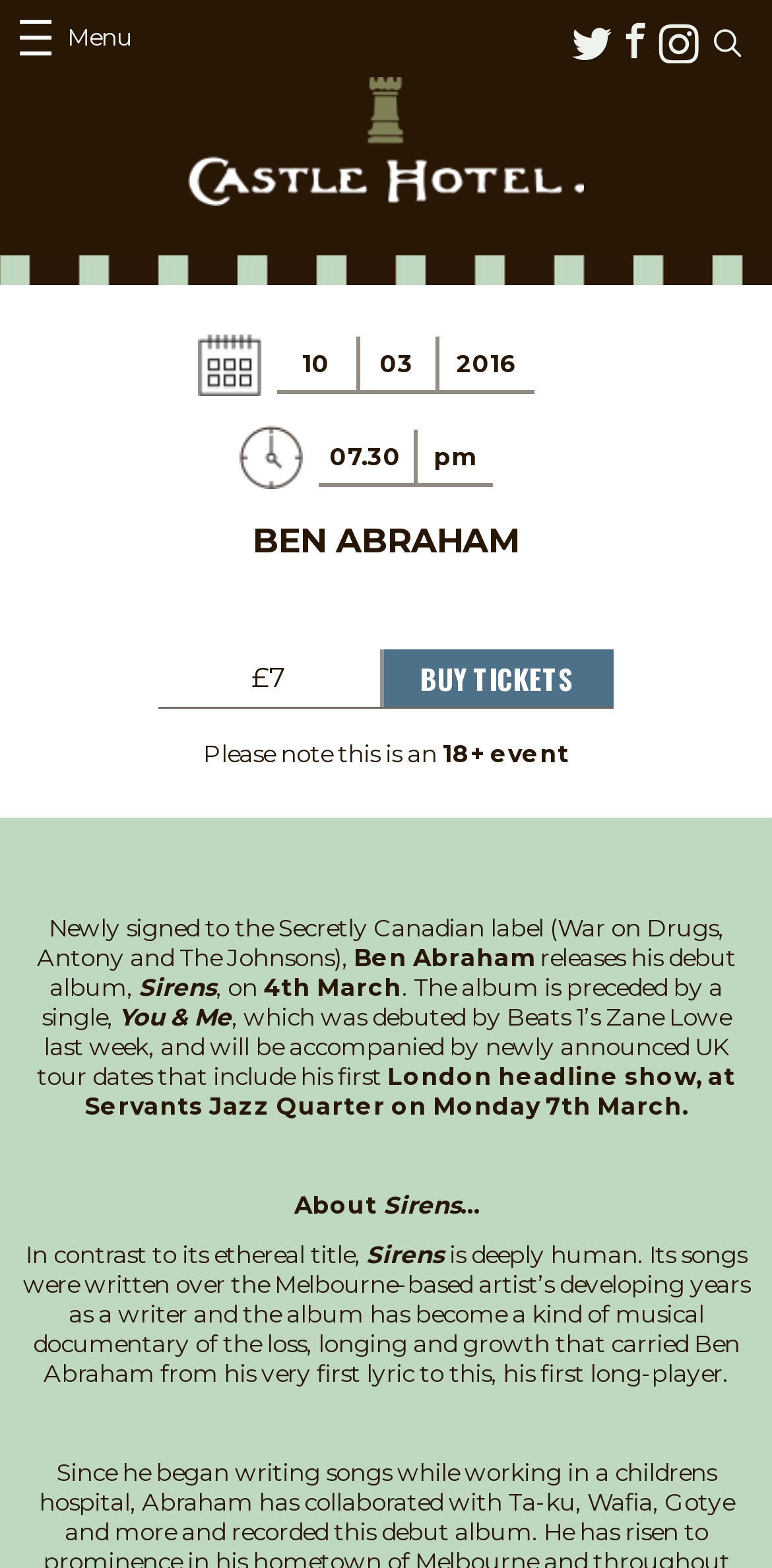What is the title of the debut album?
Give a detailed and exhaustive answer to the question.

The title of the debut album can be found in the StaticText element 'Sirens' with bounding box coordinates [0.179, 0.62, 0.279, 0.639].